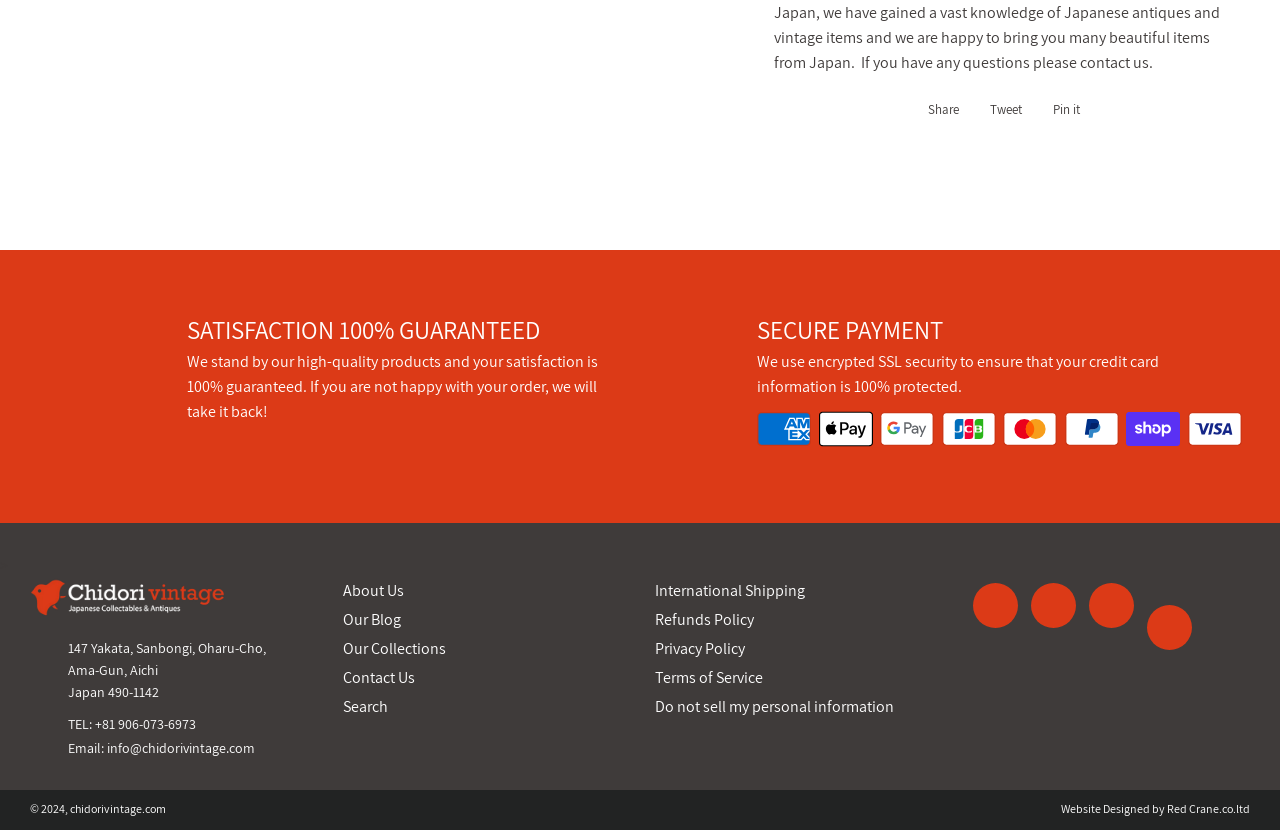Please find the bounding box coordinates (top-left x, top-left y, bottom-right x, bottom-right y) in the screenshot for the UI element described as follows: Terms of Service

[0.512, 0.804, 0.596, 0.829]